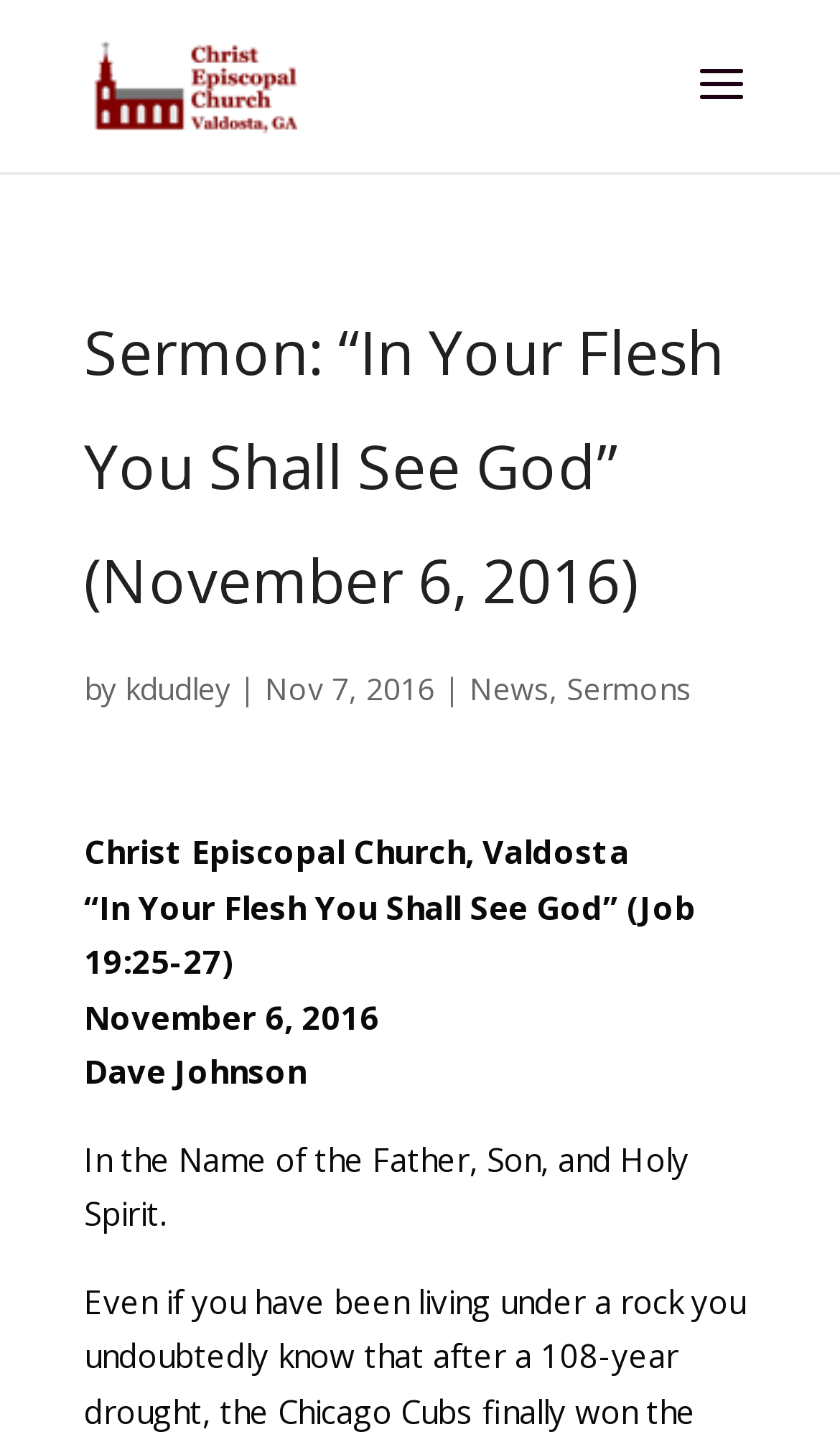Answer this question in one word or a short phrase: Who preached the sermon?

Dave Johnson